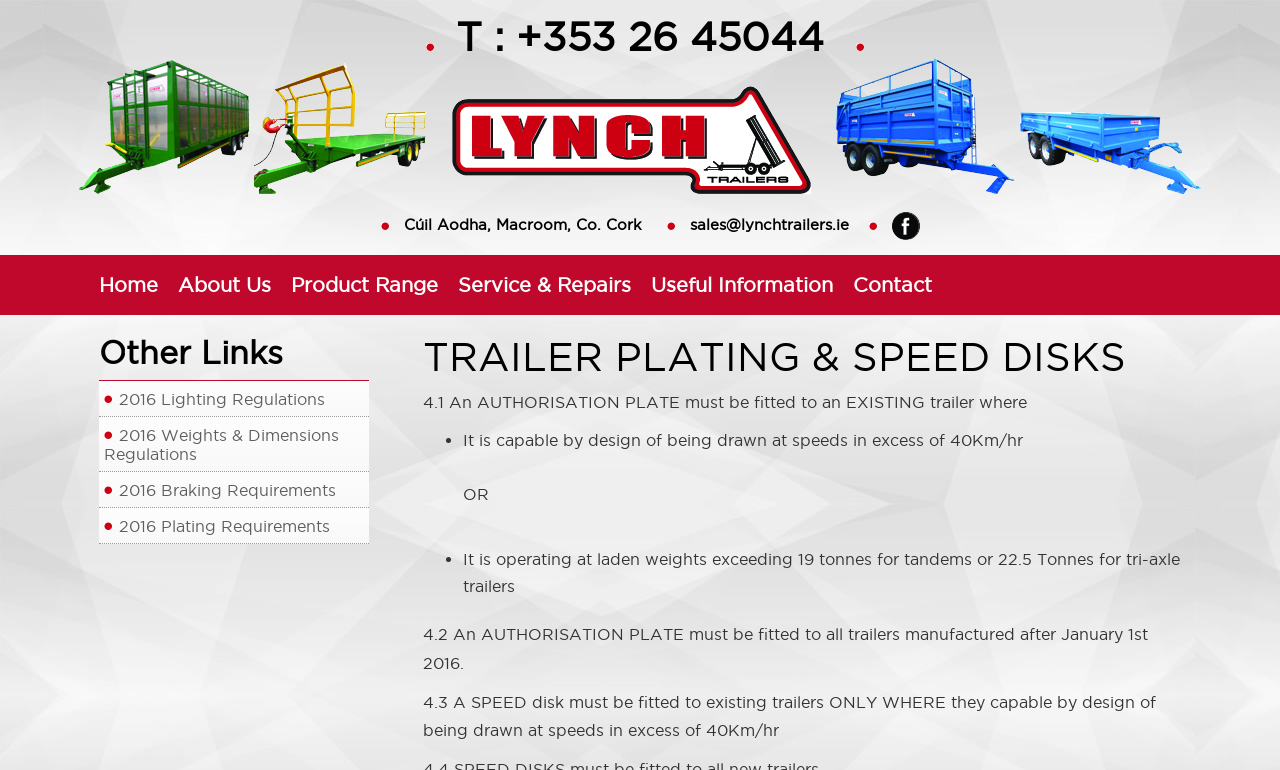Please identify the coordinates of the bounding box that should be clicked to fulfill this instruction: "click the phone number".

[0.347, 0.019, 0.653, 0.075]